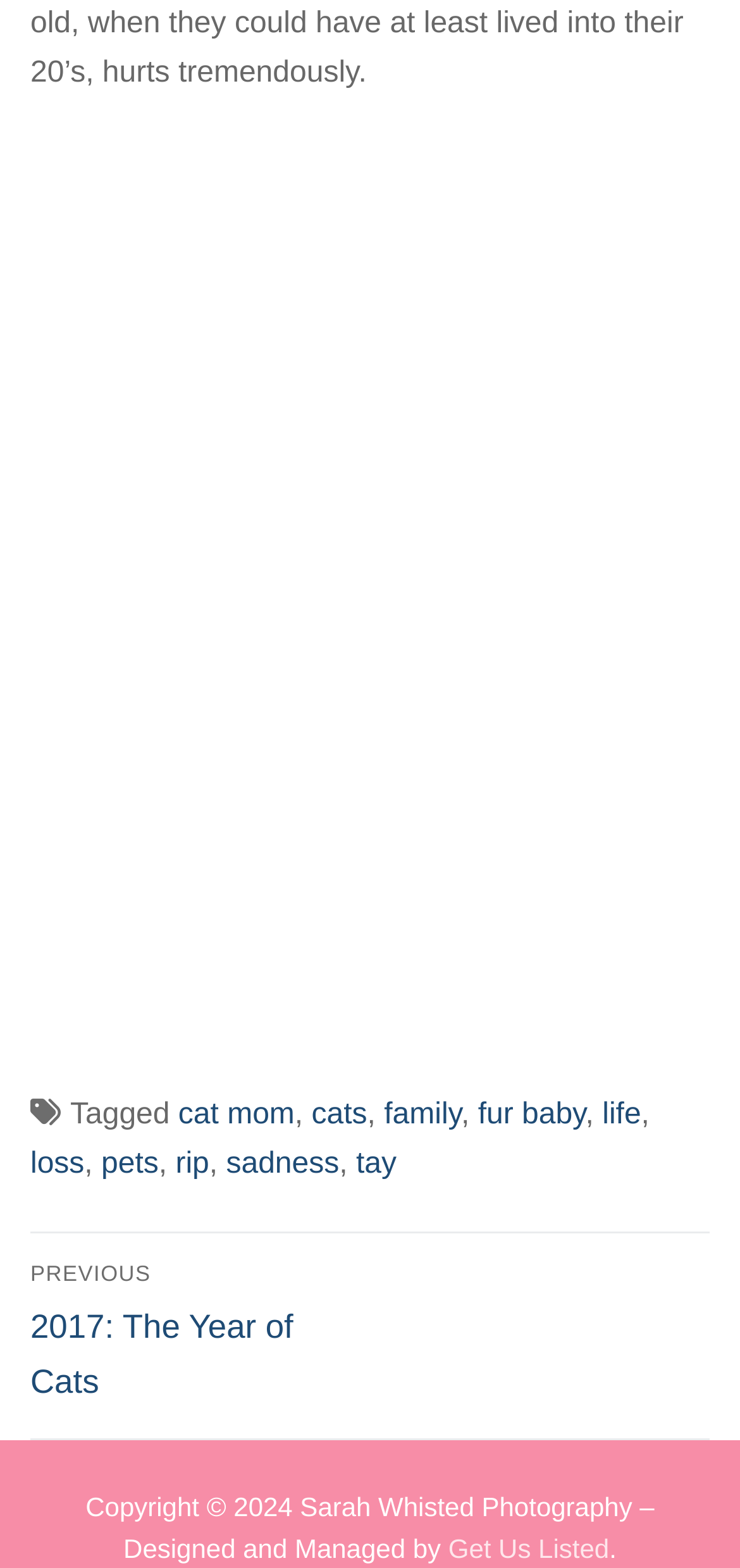Please predict the bounding box coordinates (top-left x, top-left y, bottom-right x, bottom-right y) for the UI element in the screenshot that fits the description: sadness

[0.306, 0.732, 0.458, 0.752]